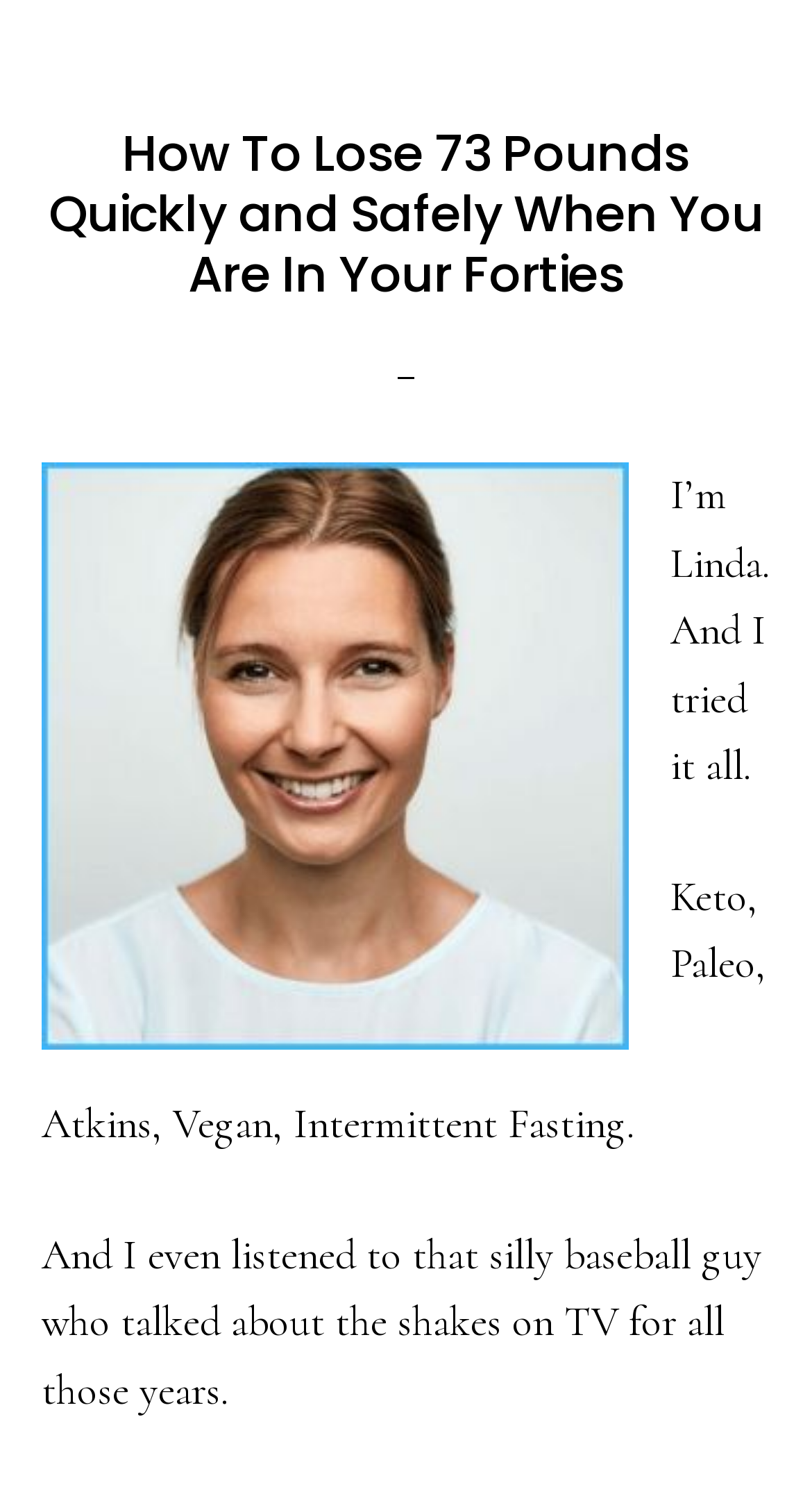Please determine the primary heading and provide its text.

How To Lose 73 Pounds Quickly and Safely When You Are In Your Forties